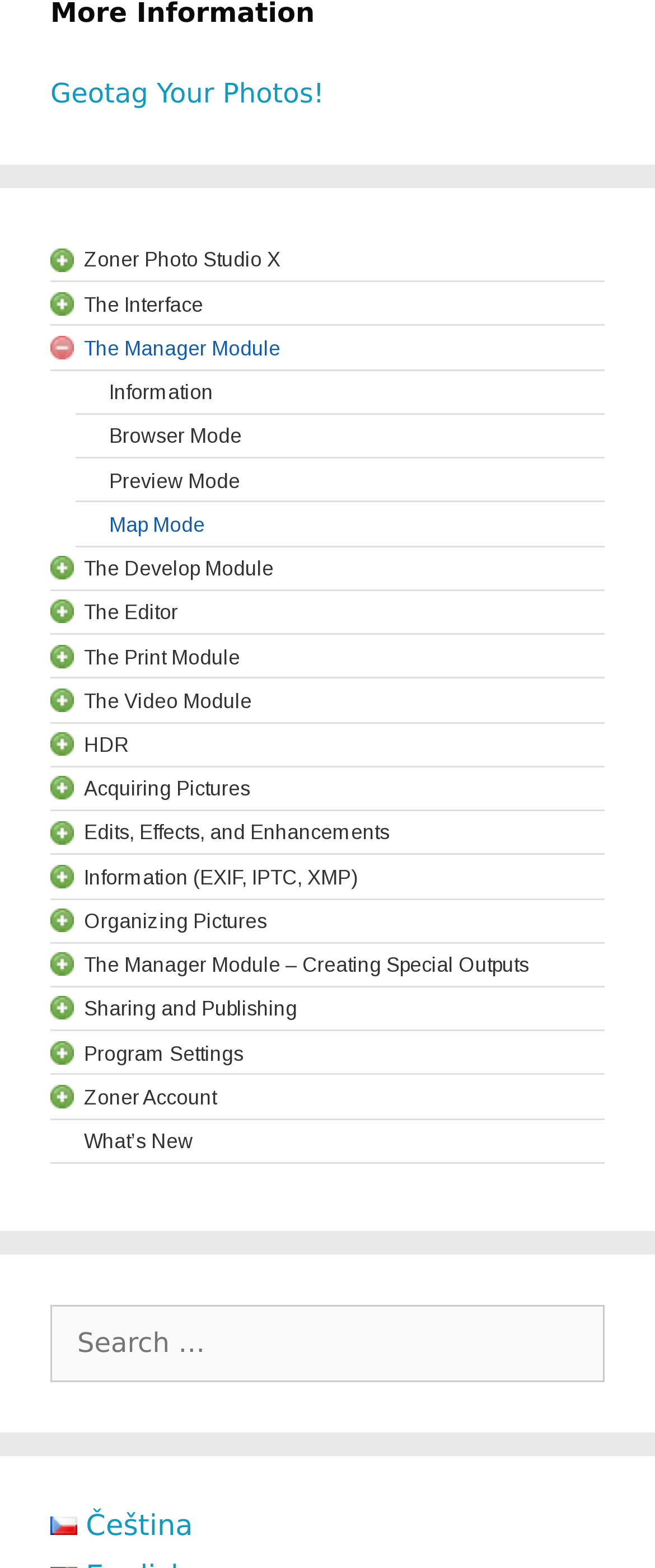What is the function of the Manager Module?
Give a one-word or short phrase answer based on the image.

Organizing pictures